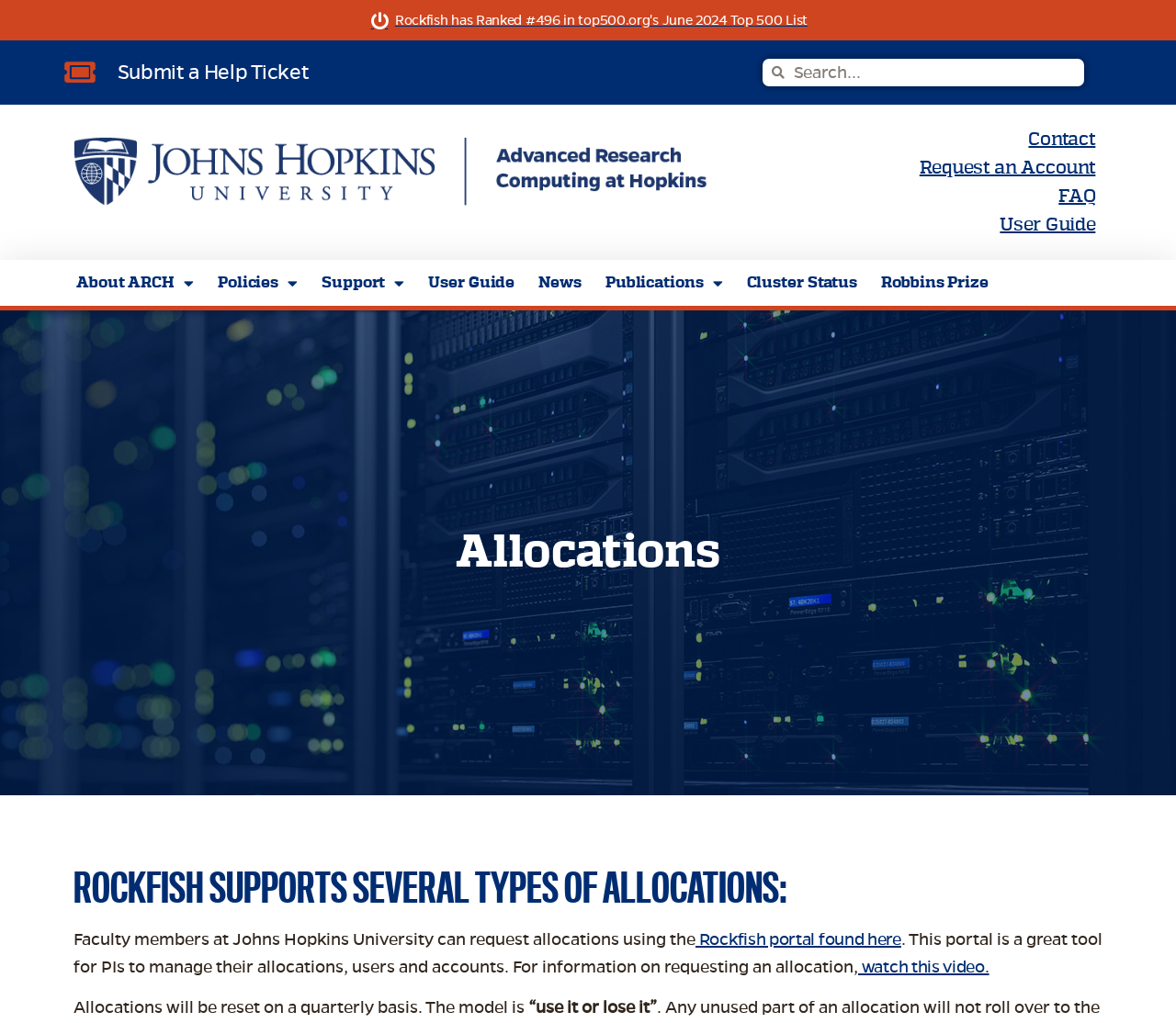Identify the bounding box coordinates of the section that should be clicked to achieve the task described: "View ARCH logo".

[0.062, 0.125, 0.602, 0.21]